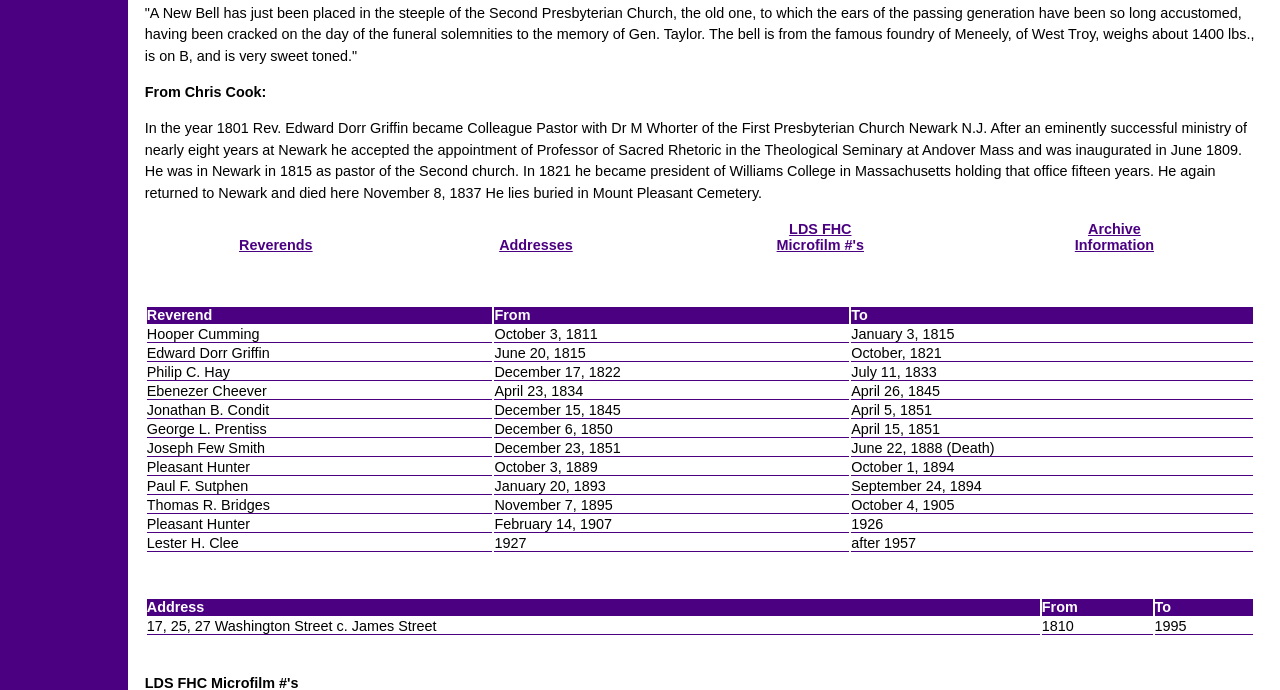Using details from the image, please answer the following question comprehensively:
What are the column headers of the first table?

The answer can be found in the first table element, which has four gridcell elements in its first row. The text content of these gridcell elements are 'Reverends', 'Addresses', 'LDS FHC Microfilm #s', and 'Archive Information', respectively.